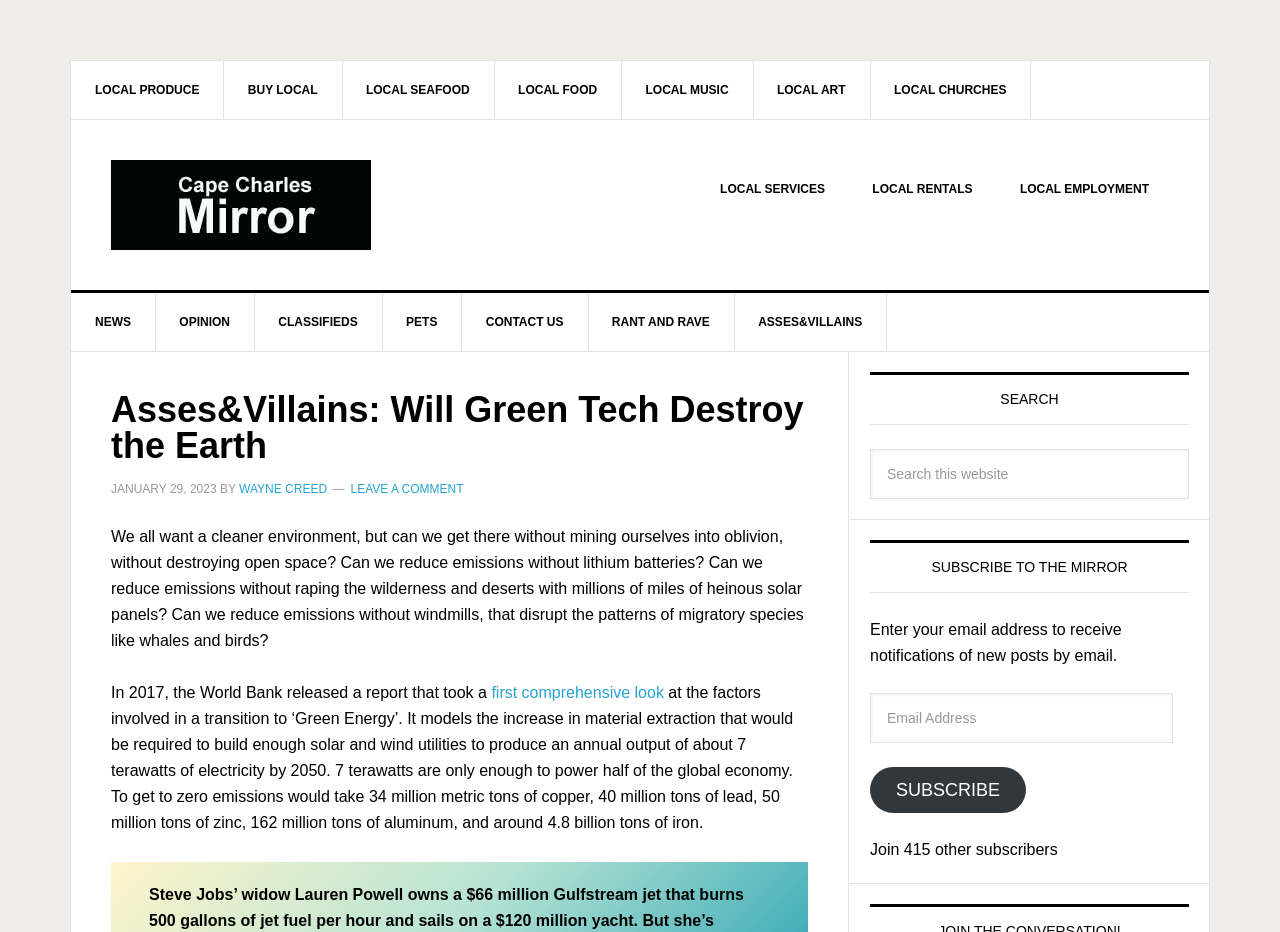Please specify the bounding box coordinates of the clickable region to carry out the following instruction: "Read the article Asses&Villains: Will Green Tech Destroy the Earth". The coordinates should be four float numbers between 0 and 1, in the format [left, top, right, bottom].

[0.087, 0.421, 0.631, 0.498]